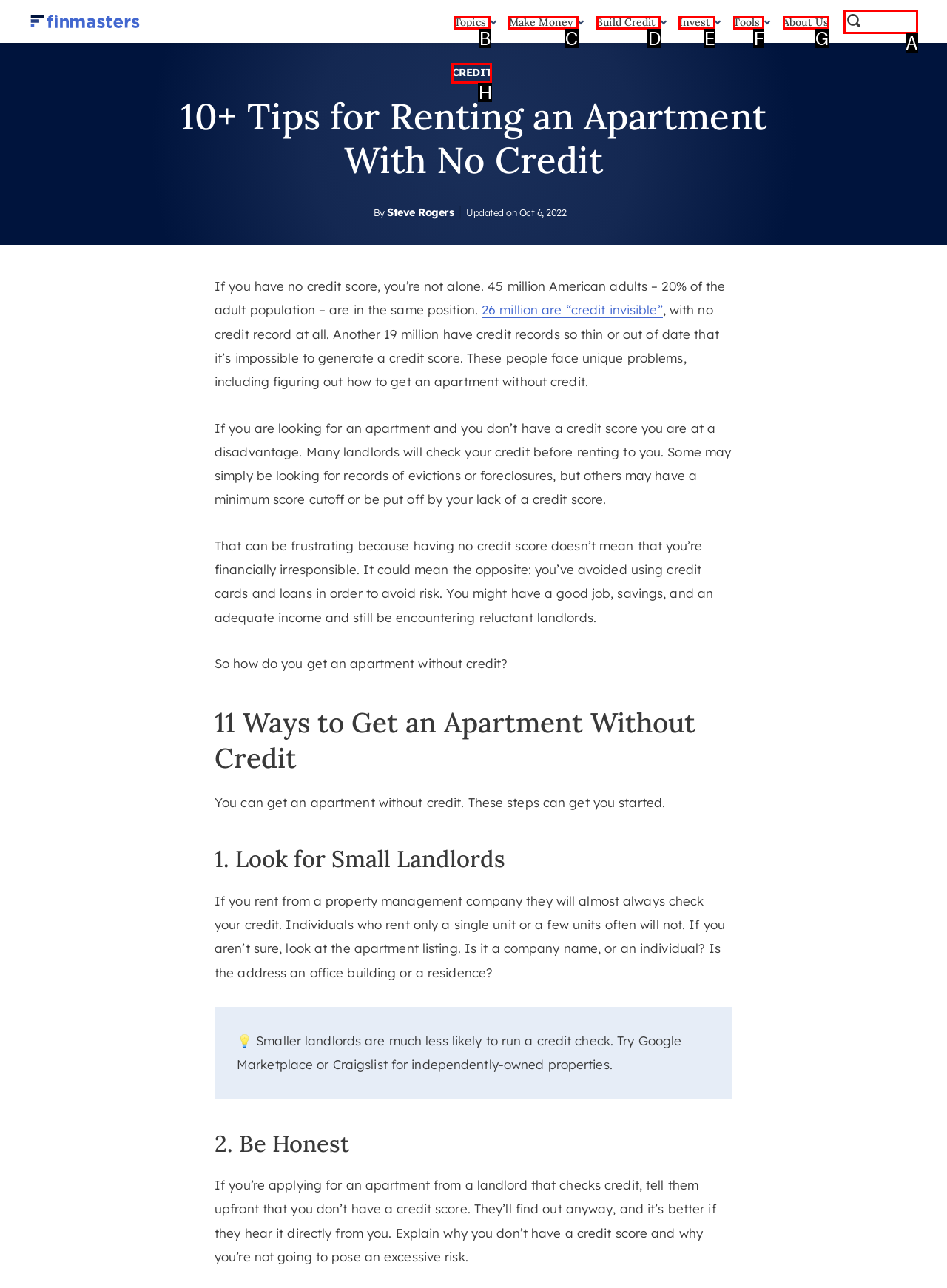From the given options, find the HTML element that fits the description: Make Money. Reply with the letter of the chosen element.

C